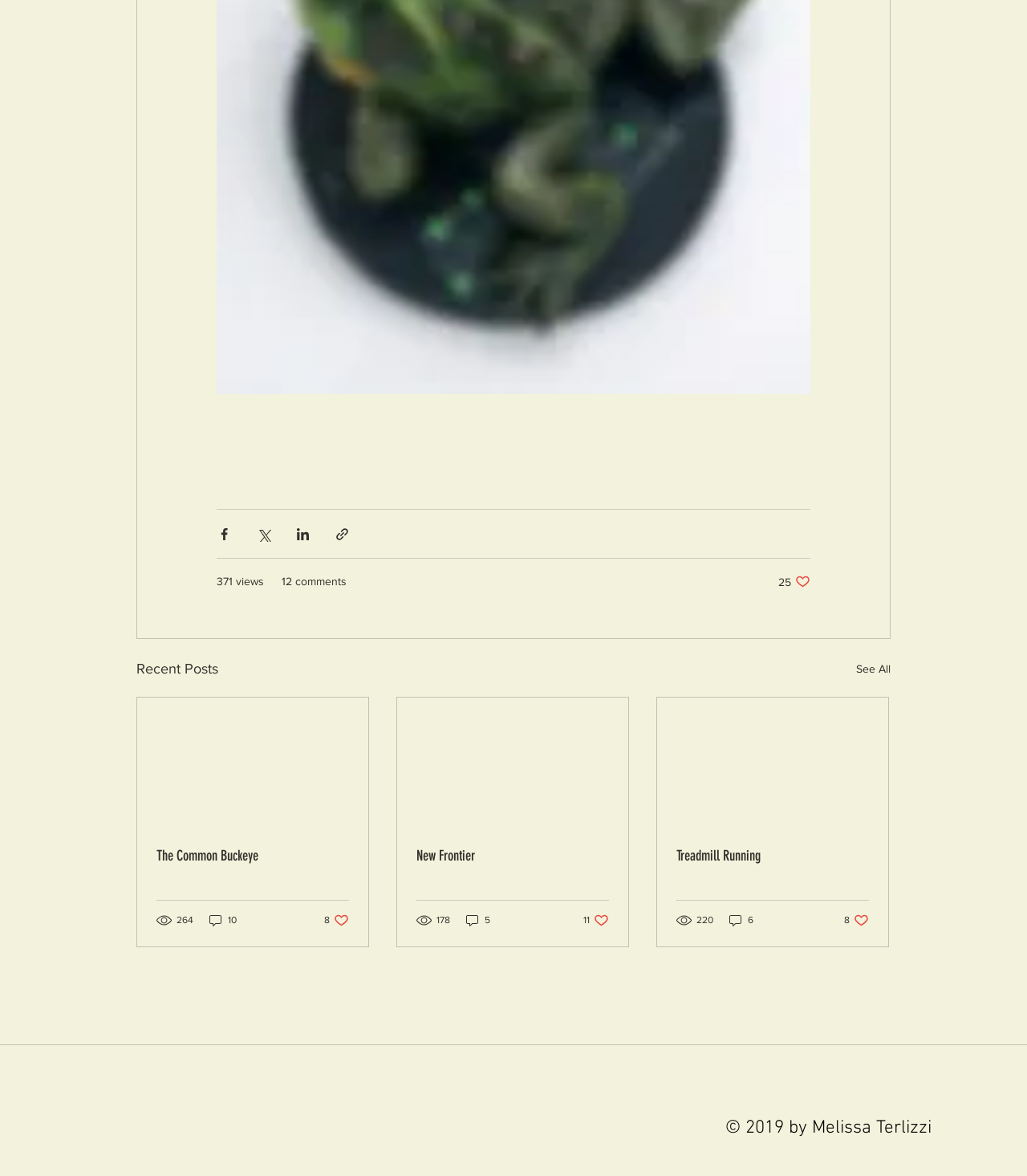Please analyze the image and give a detailed answer to the question:
How many comments does the second post have?

The second post has 5 comments, as indicated by the link text '5 comments' below the post. This information is likely provided to give users an idea of the post's engagement and encourage them to participate in the discussion.